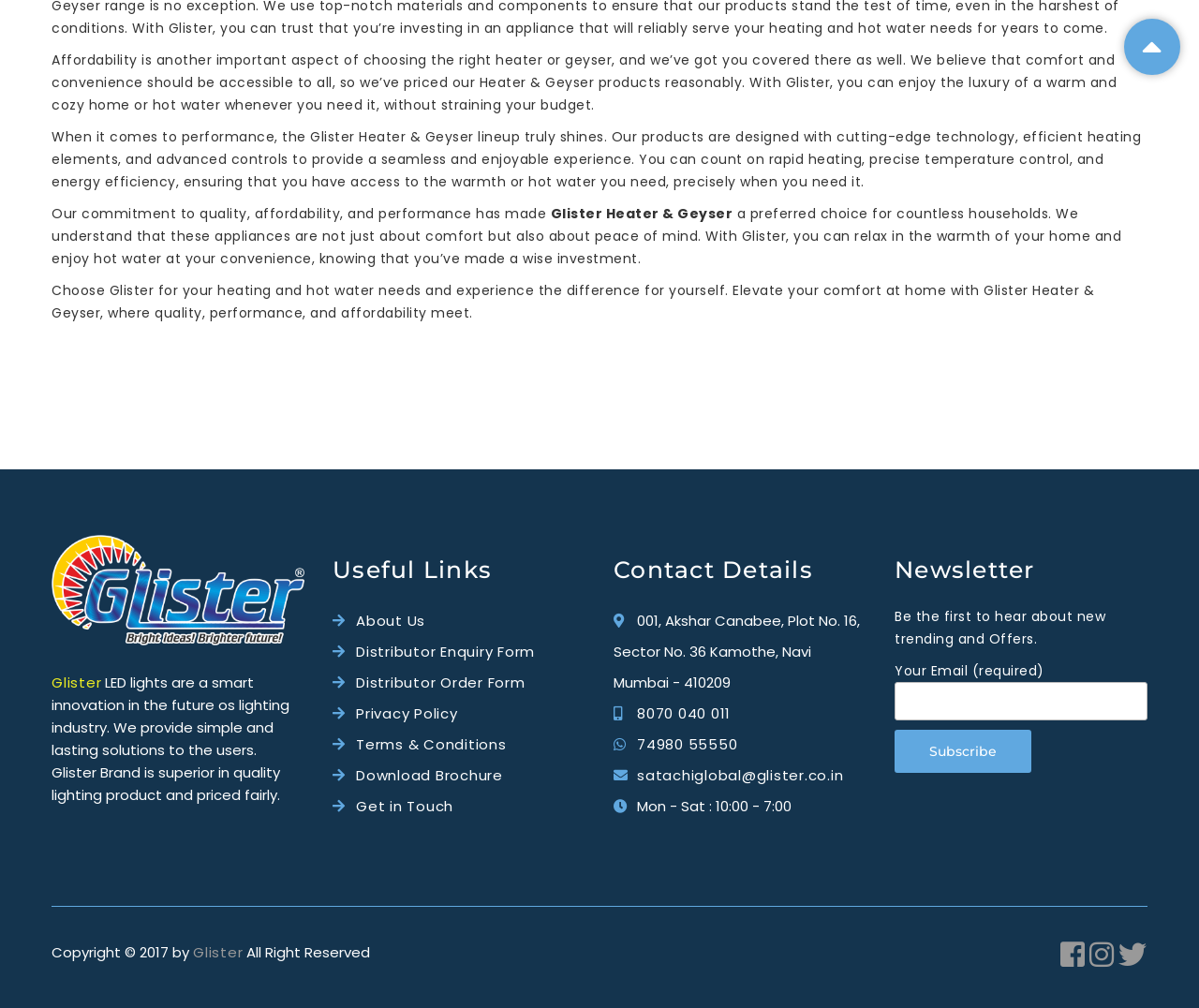What is the purpose of the contact form?
Look at the screenshot and respond with one word or a short phrase.

To get in touch